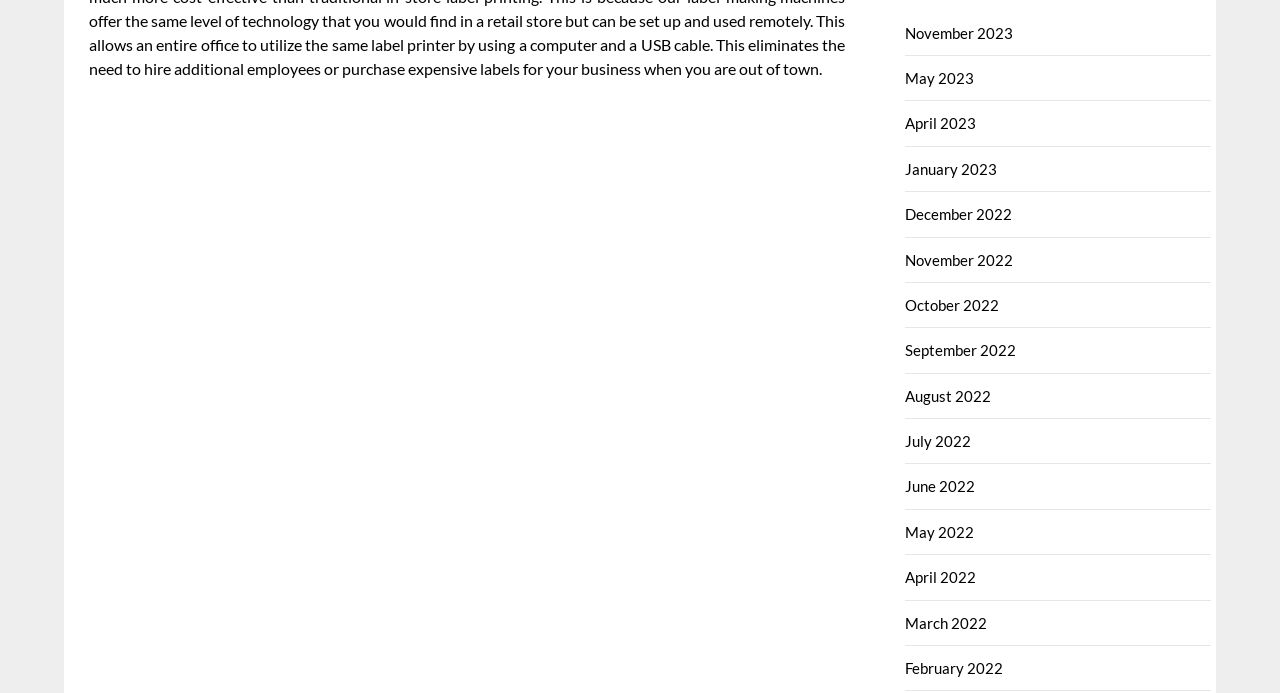Examine the screenshot and answer the question in as much detail as possible: What is the earliest month listed?

By examining the list of links, I found that the earliest month listed is February 2022, which is located at the bottom of the list with a bounding box coordinate of [0.707, 0.951, 0.784, 0.977].